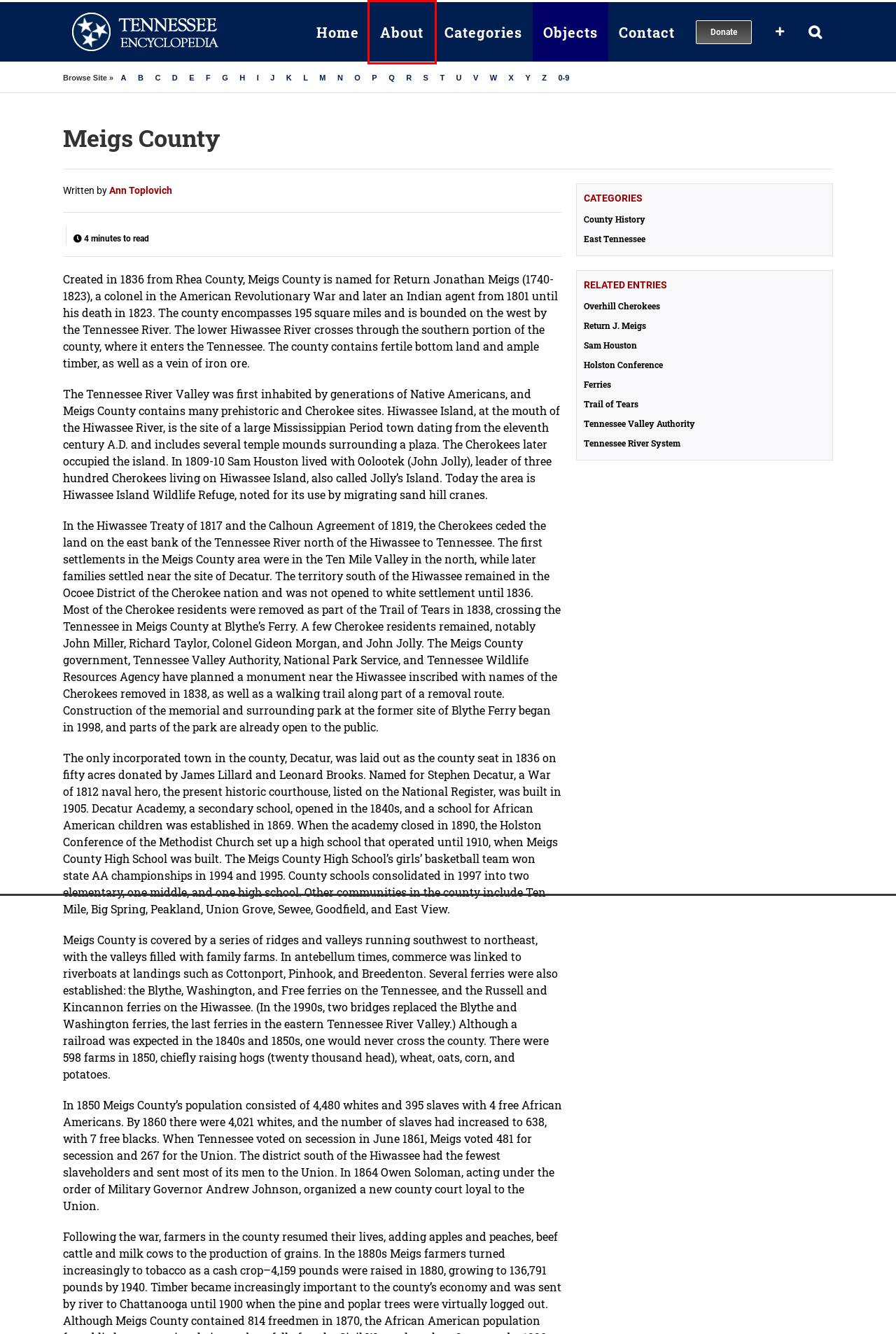You are looking at a webpage screenshot with a red bounding box around an element. Pick the description that best matches the new webpage after interacting with the element in the red bounding box. The possible descriptions are:
A. Contact | Tennessee Encyclopedia
B. Meigs, Return Jonathan | Tennessee Encyclopedia
C. About | Tennessee Encyclopedia
D. Overhill Cherokees | Tennessee Encyclopedia
E. Tennessee River System | Tennessee Encyclopedia
F. Home | Tennessee Encyclopedia
G. Categories | Tennessee Encyclopedia
H. Objects Archives | Tennessee Encyclopedia

C